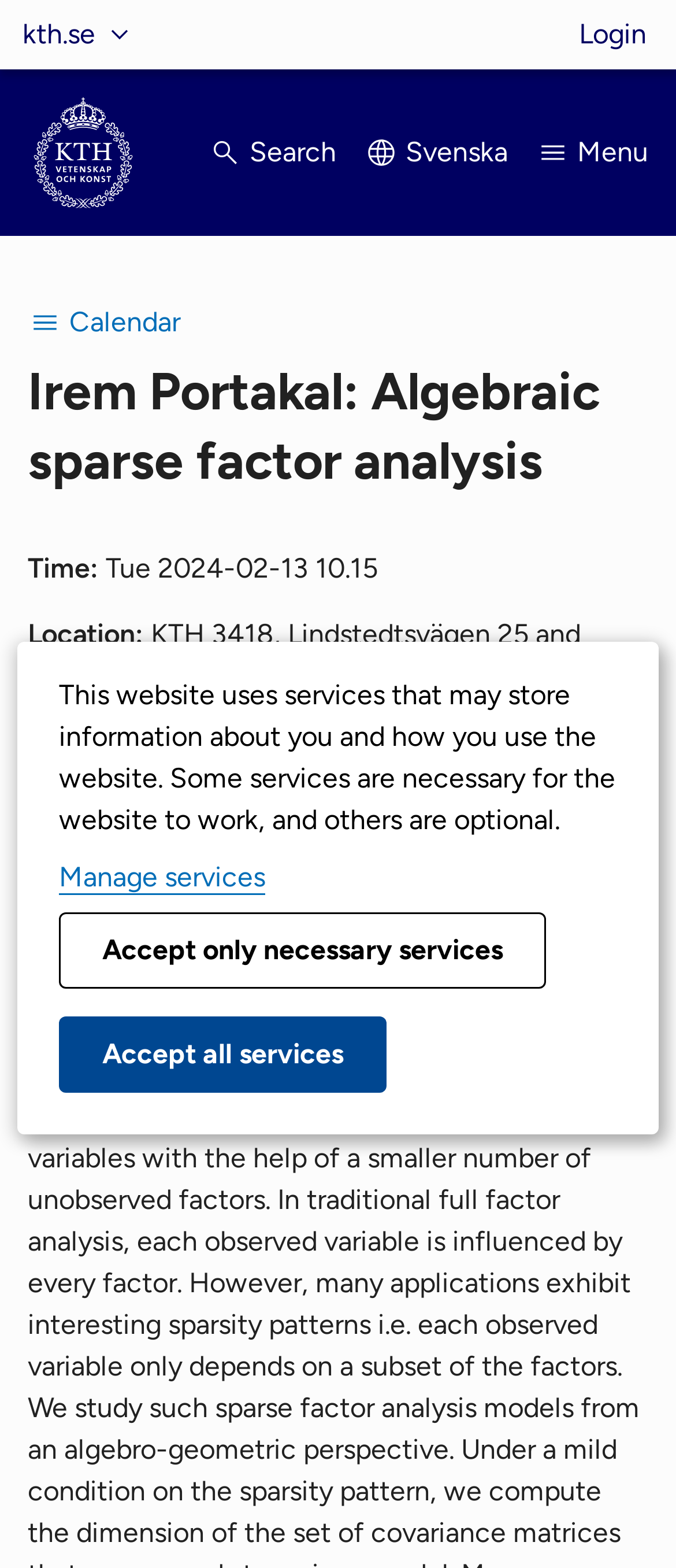Find and indicate the bounding box coordinates of the region you should select to follow the given instruction: "Search for something".

[0.308, 0.075, 0.497, 0.119]